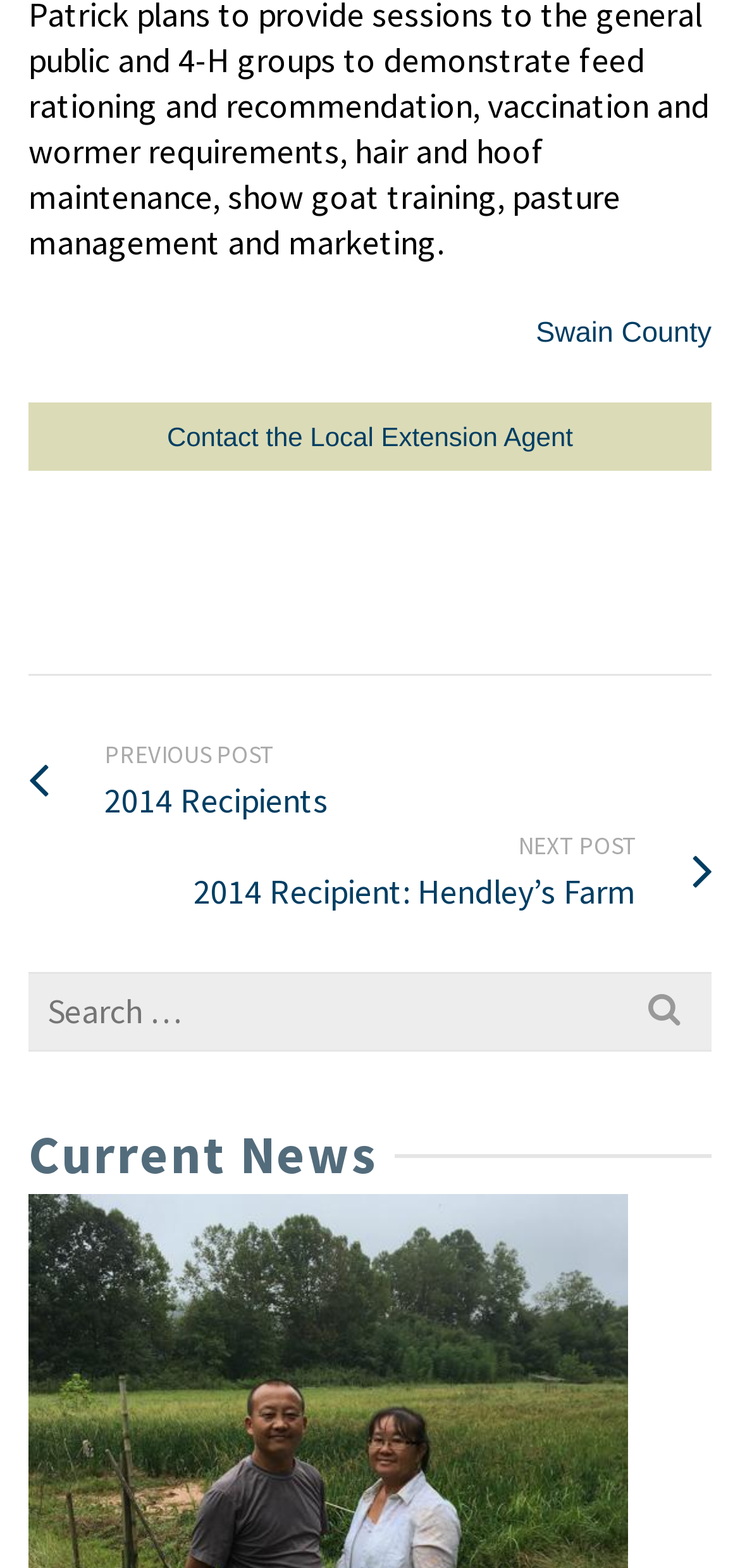What is the name of the county mentioned?
Please respond to the question with a detailed and thorough explanation.

The link 'Swain County' is present on the webpage, indicating that the webpage is related to Swain County.